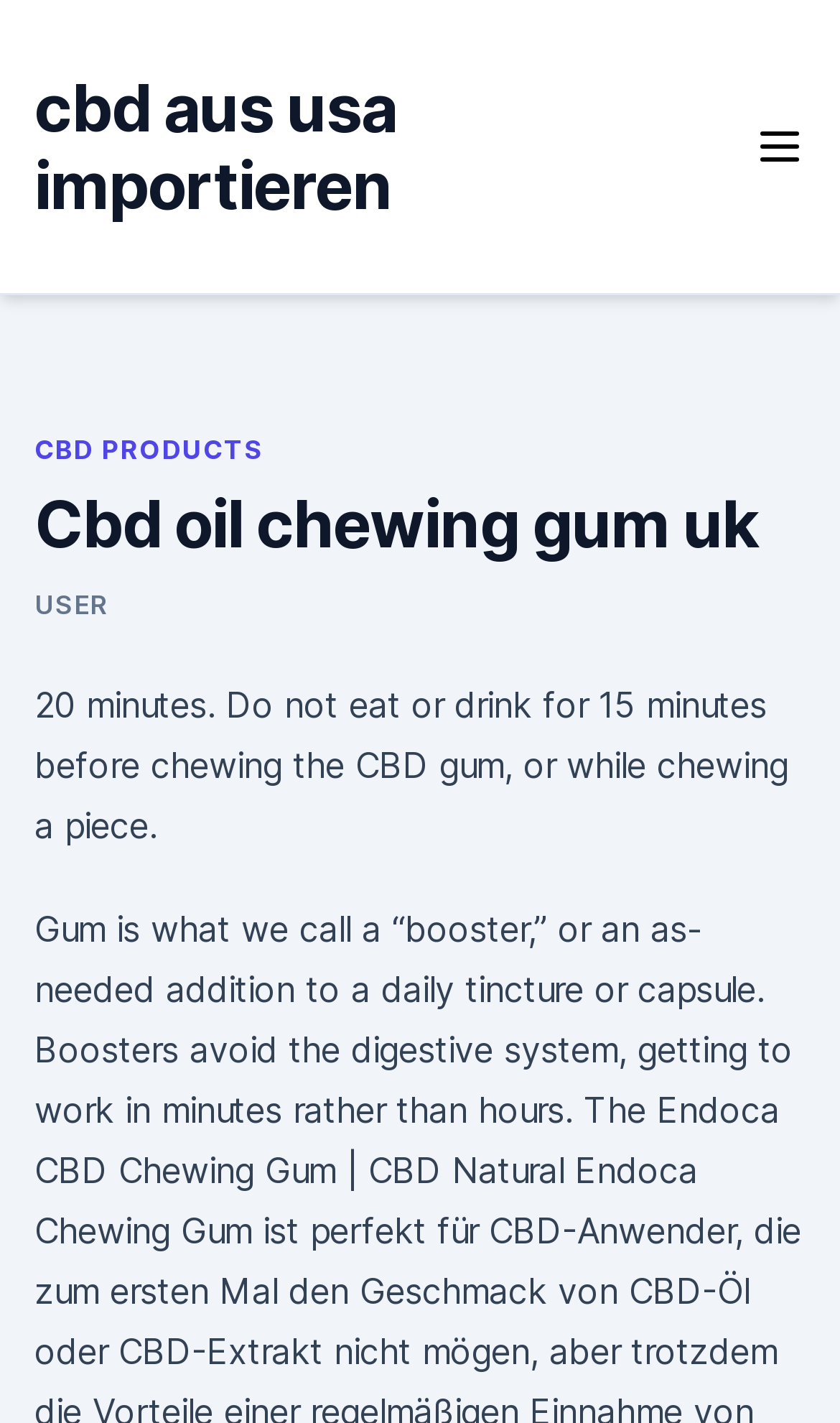Answer the question below with a single word or a brief phrase: 
What is the relationship between the link 'USER' and the rest of the webpage?

User account or profile